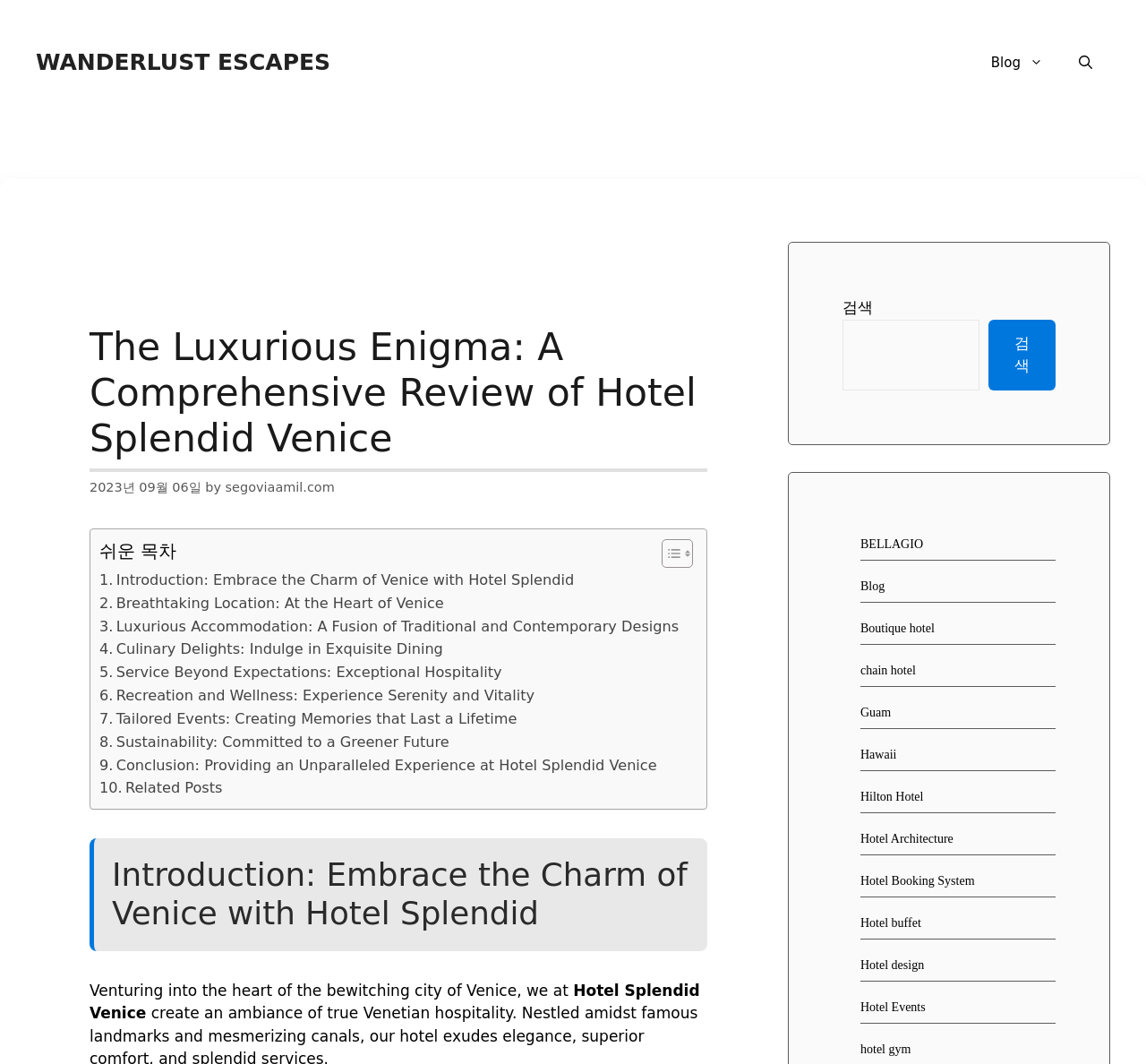Provide the bounding box coordinates for the area that should be clicked to complete the instruction: "Visit the 'BELLAGIO' page".

[0.751, 0.505, 0.805, 0.517]